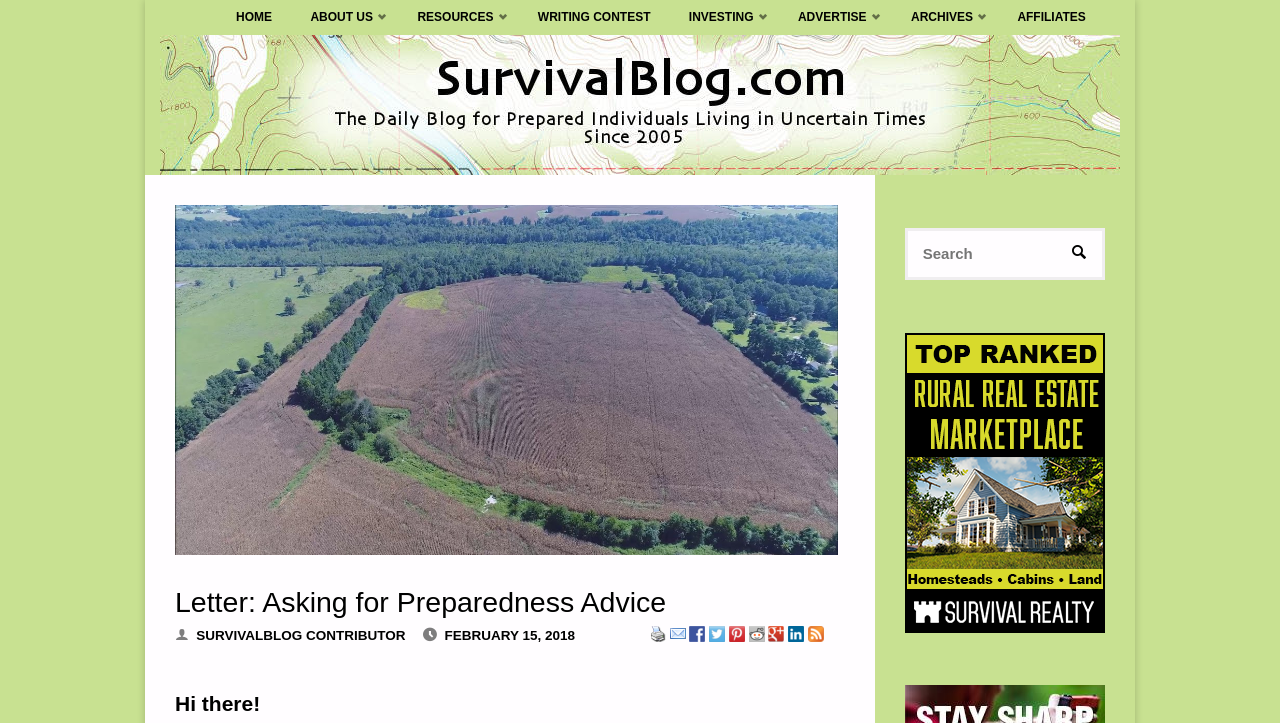What is the name of the website?
Can you provide an in-depth and detailed response to the question?

I determined the name of the website by looking at the root element 'Letter: Asking for Preparedness Advice - SurvivalBlog.com' which indicates that the website is named SurvivalBlog.com.